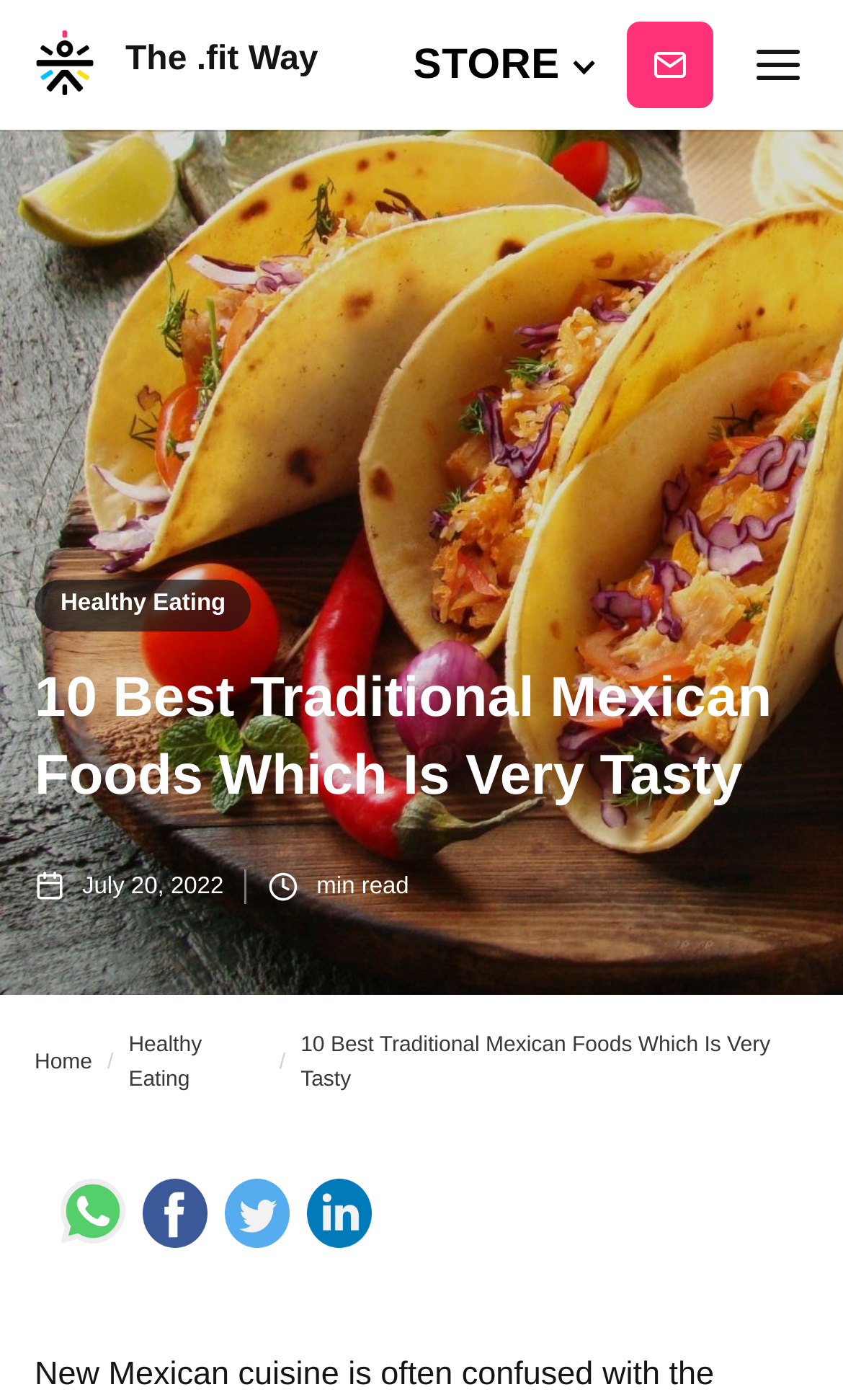How many minutes does it take to read the article?
Using the visual information, respond with a single word or phrase.

min read